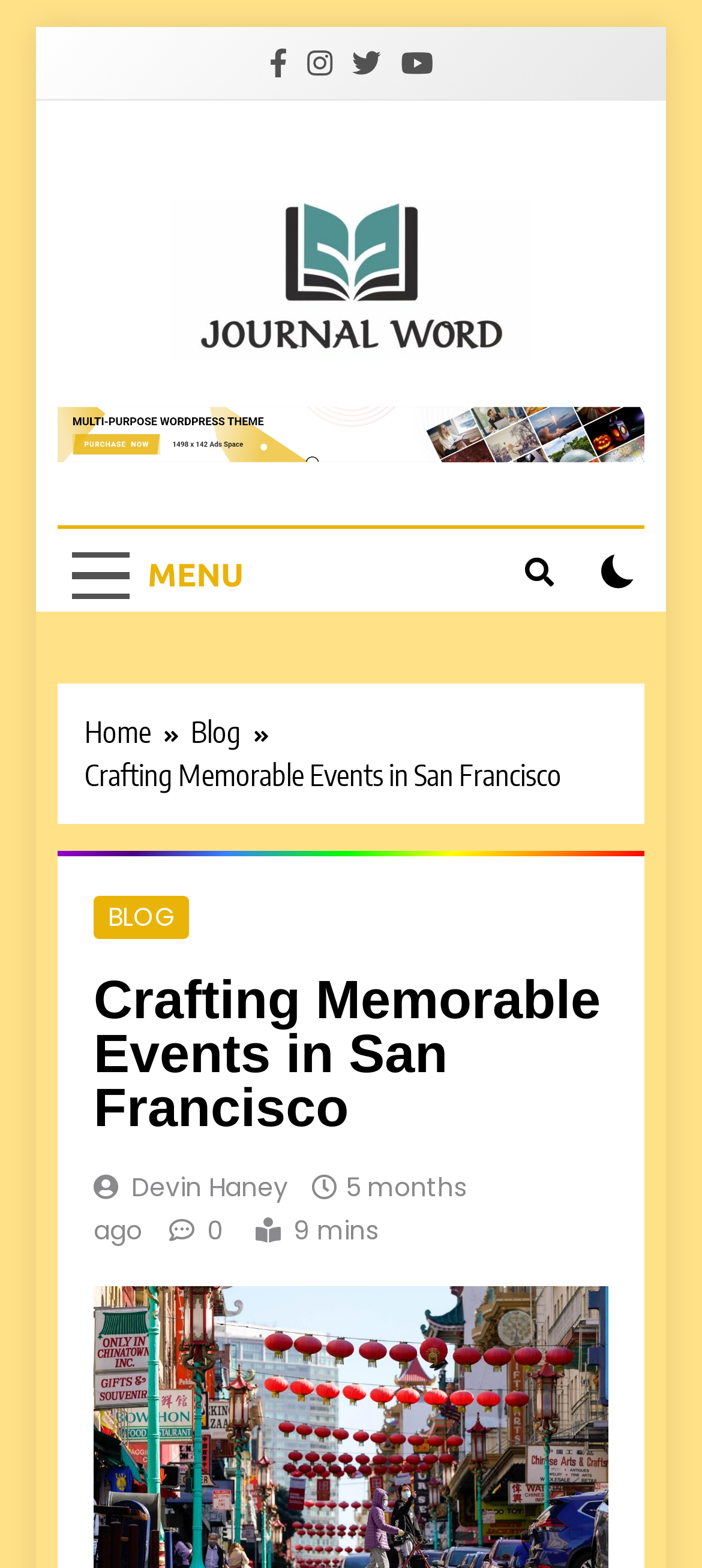Identify the coordinates of the bounding box for the element described below: "Devin Haney". Return the coordinates as four float numbers between 0 and 1: [left, top, right, bottom].

[0.187, 0.746, 0.41, 0.769]